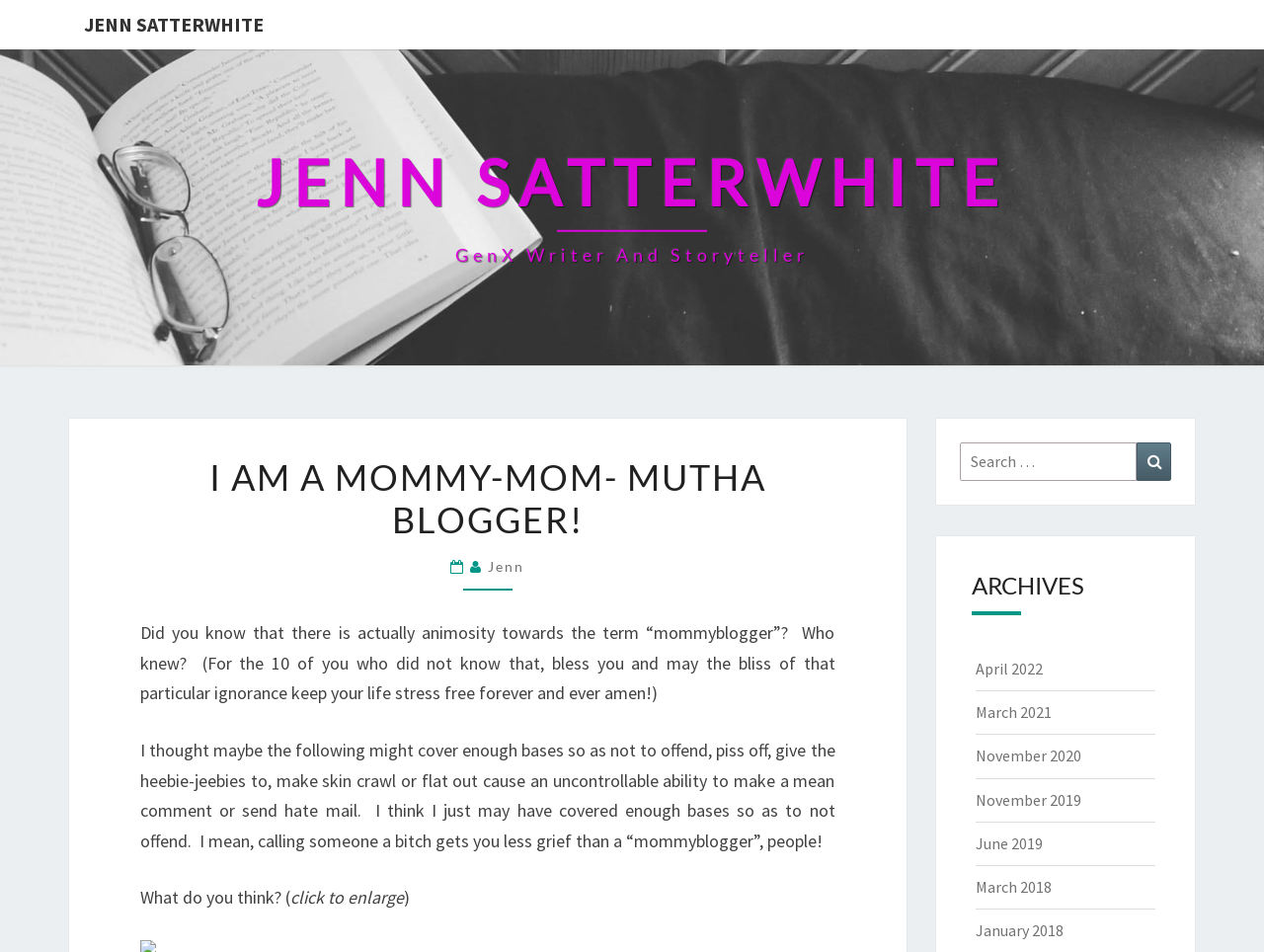What are the archives of the blog organized by?
Respond to the question with a single word or phrase according to the image.

Months and years